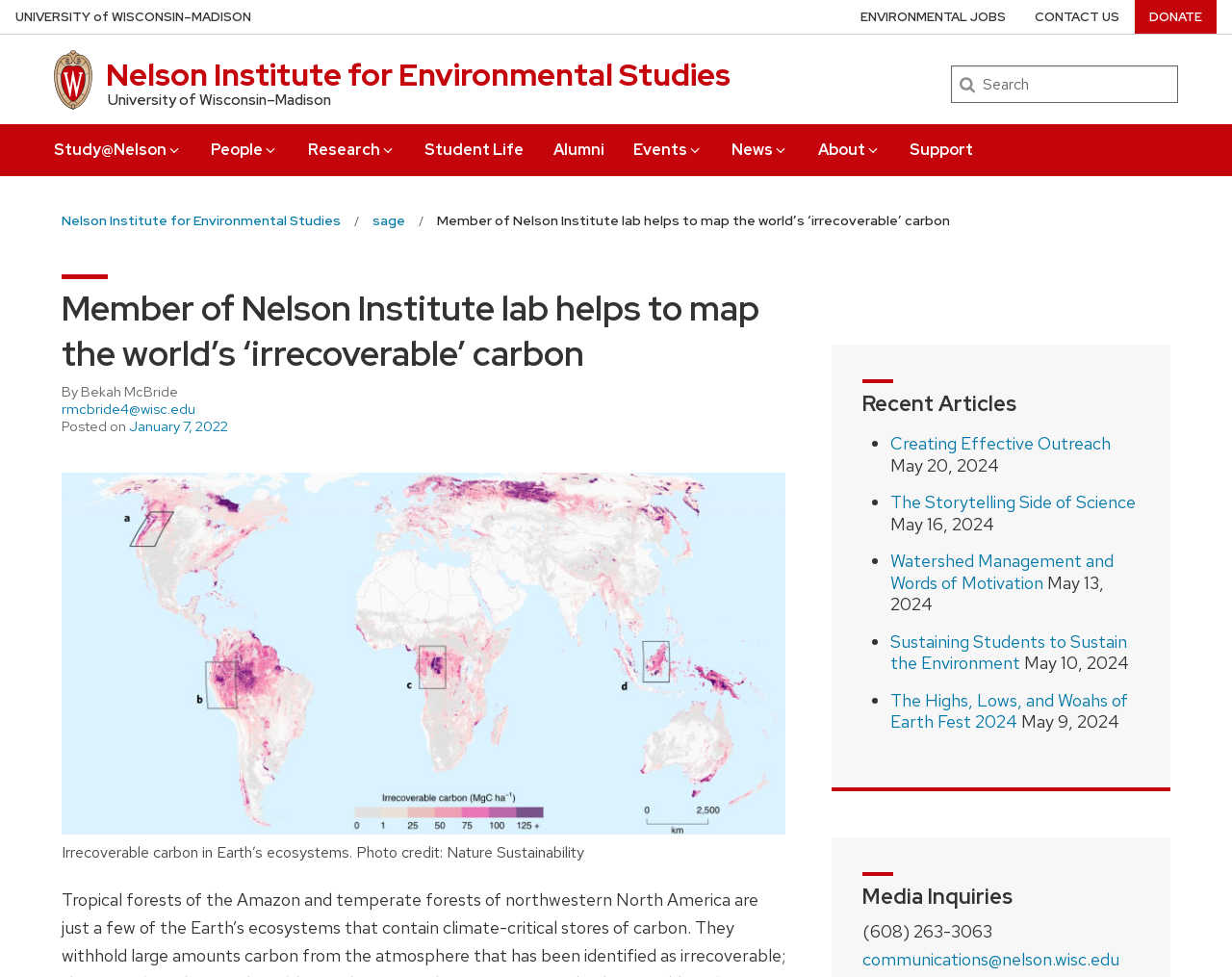Identify the bounding box coordinates of the element to click to follow this instruction: 'Contact the author of the article'. Ensure the coordinates are four float values between 0 and 1, provided as [left, top, right, bottom].

[0.05, 0.409, 0.159, 0.429]